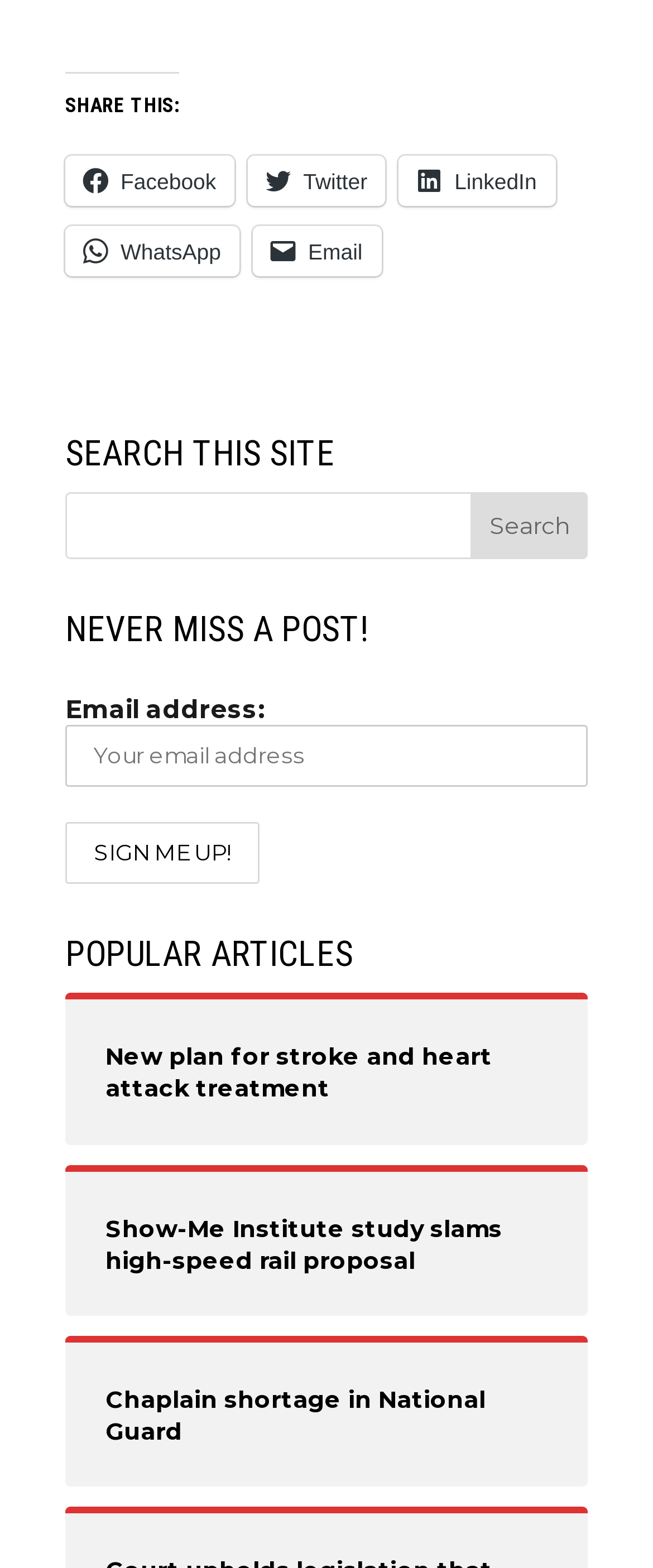Show me the bounding box coordinates of the clickable region to achieve the task as per the instruction: "Search this site".

[0.1, 0.314, 0.9, 0.356]